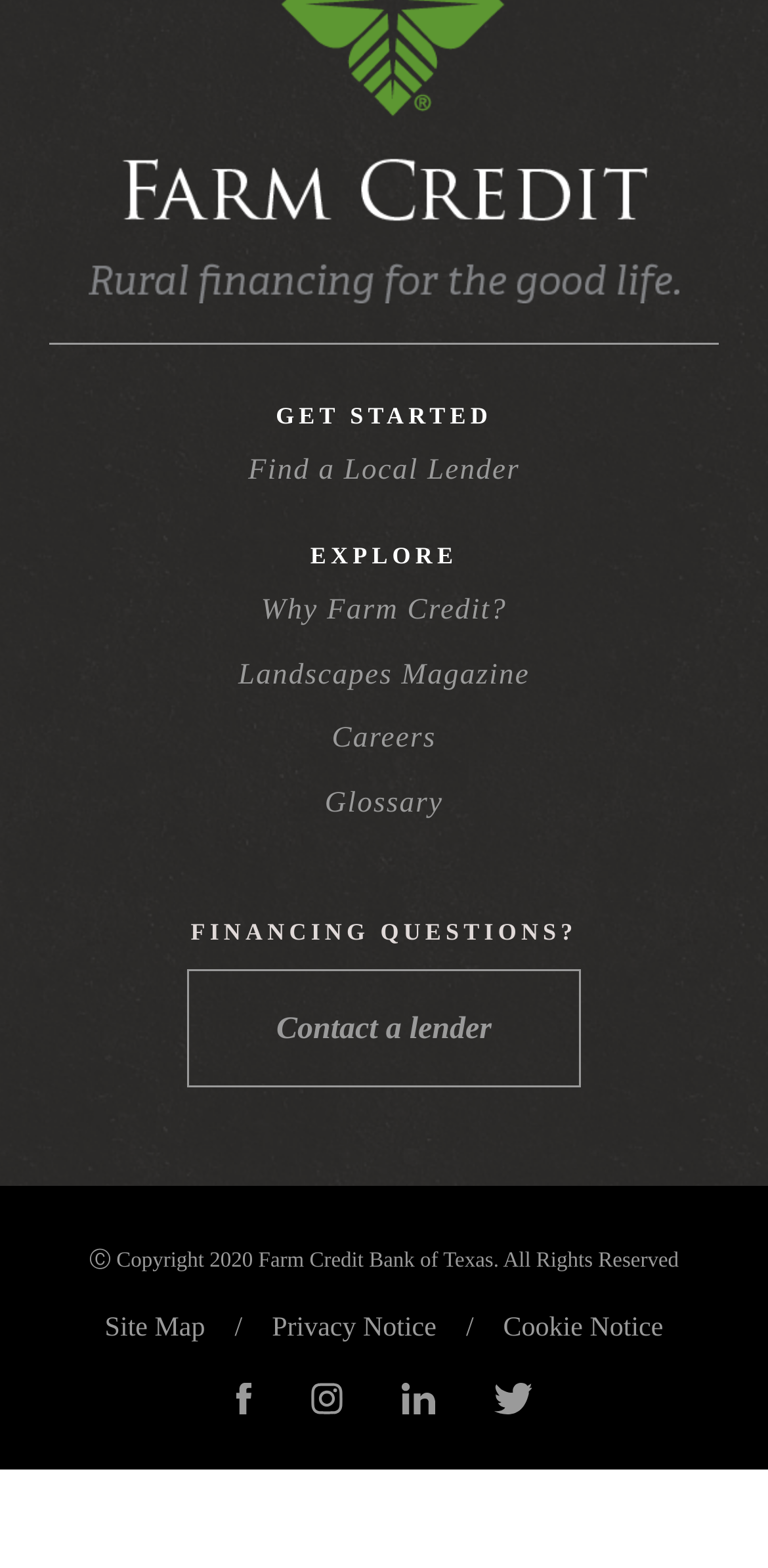Find the bounding box coordinates of the clickable area that will achieve the following instruction: "View 'Site Map'".

[0.136, 0.837, 0.267, 0.856]